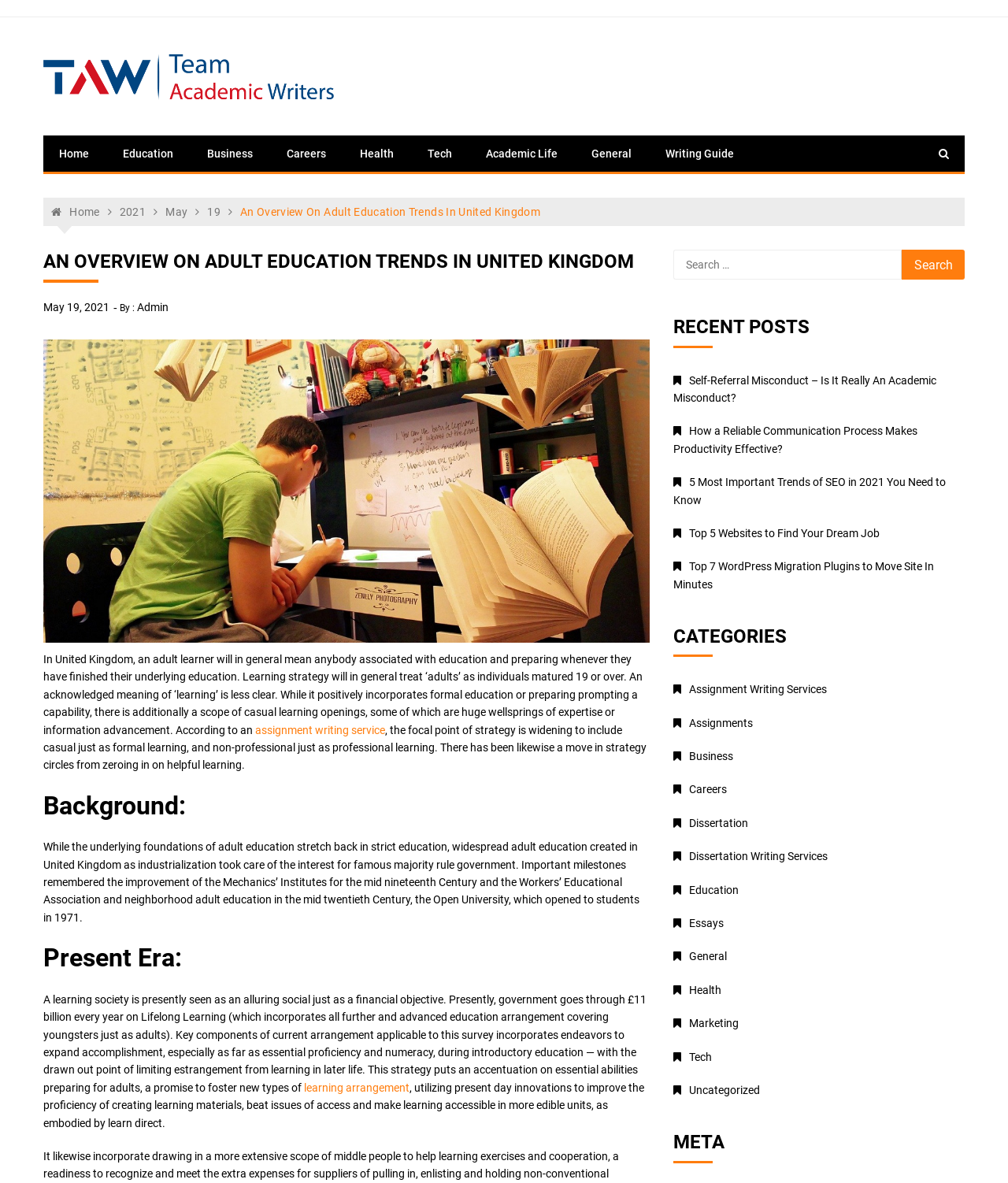Find the bounding box coordinates of the element I should click to carry out the following instruction: "Click on the 'assignment writing service' link".

[0.253, 0.612, 0.382, 0.622]